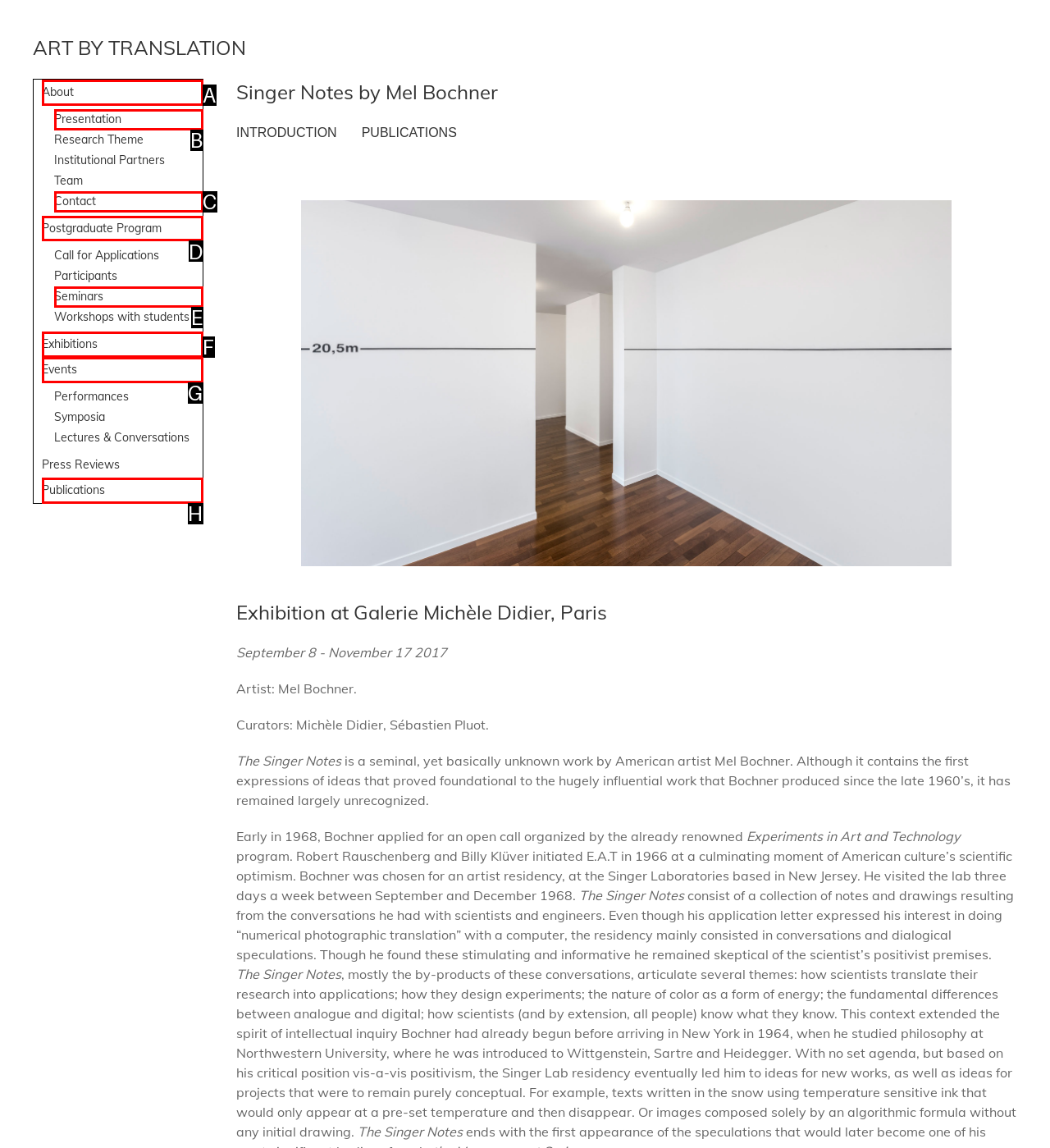Please indicate which HTML element should be clicked to fulfill the following task: Learn about the 'Postgraduate Program'. Provide the letter of the selected option.

D